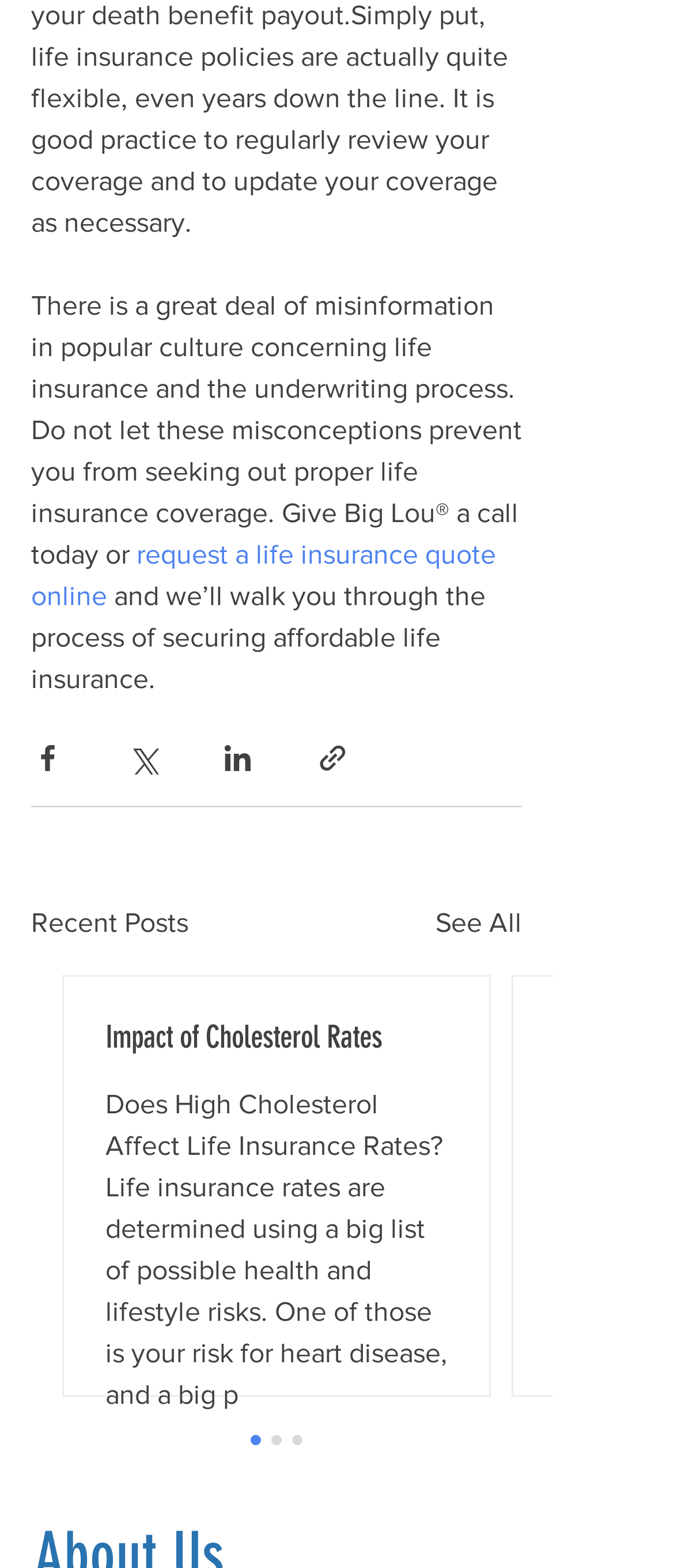Give the bounding box coordinates for the element described by: "aria-label="Share via link"".

[0.469, 0.473, 0.518, 0.494]